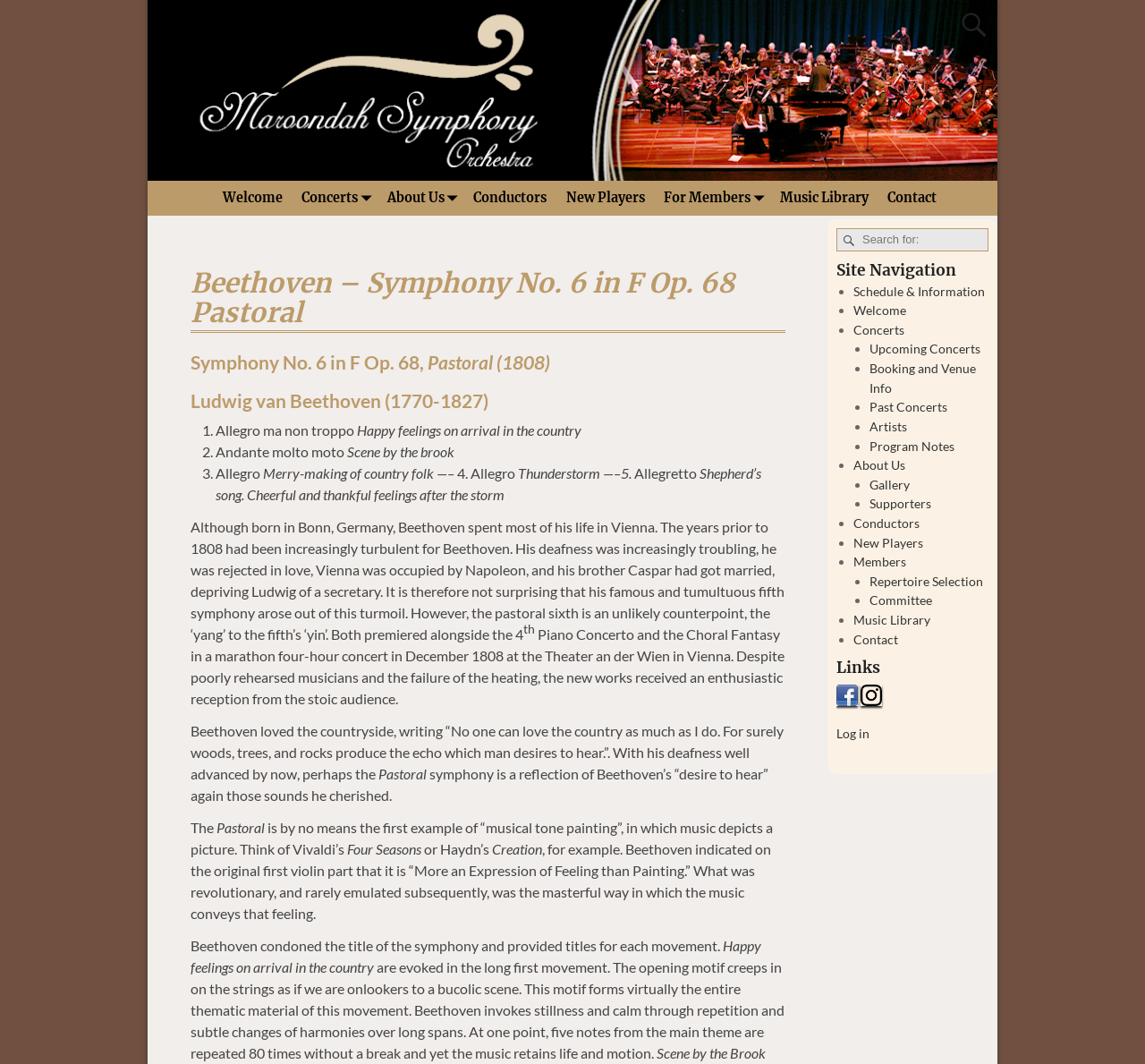Please provide the bounding box coordinates for the element that needs to be clicked to perform the instruction: "go to welcome page". The coordinates must consist of four float numbers between 0 and 1, formatted as [left, top, right, bottom].

[0.186, 0.17, 0.255, 0.203]